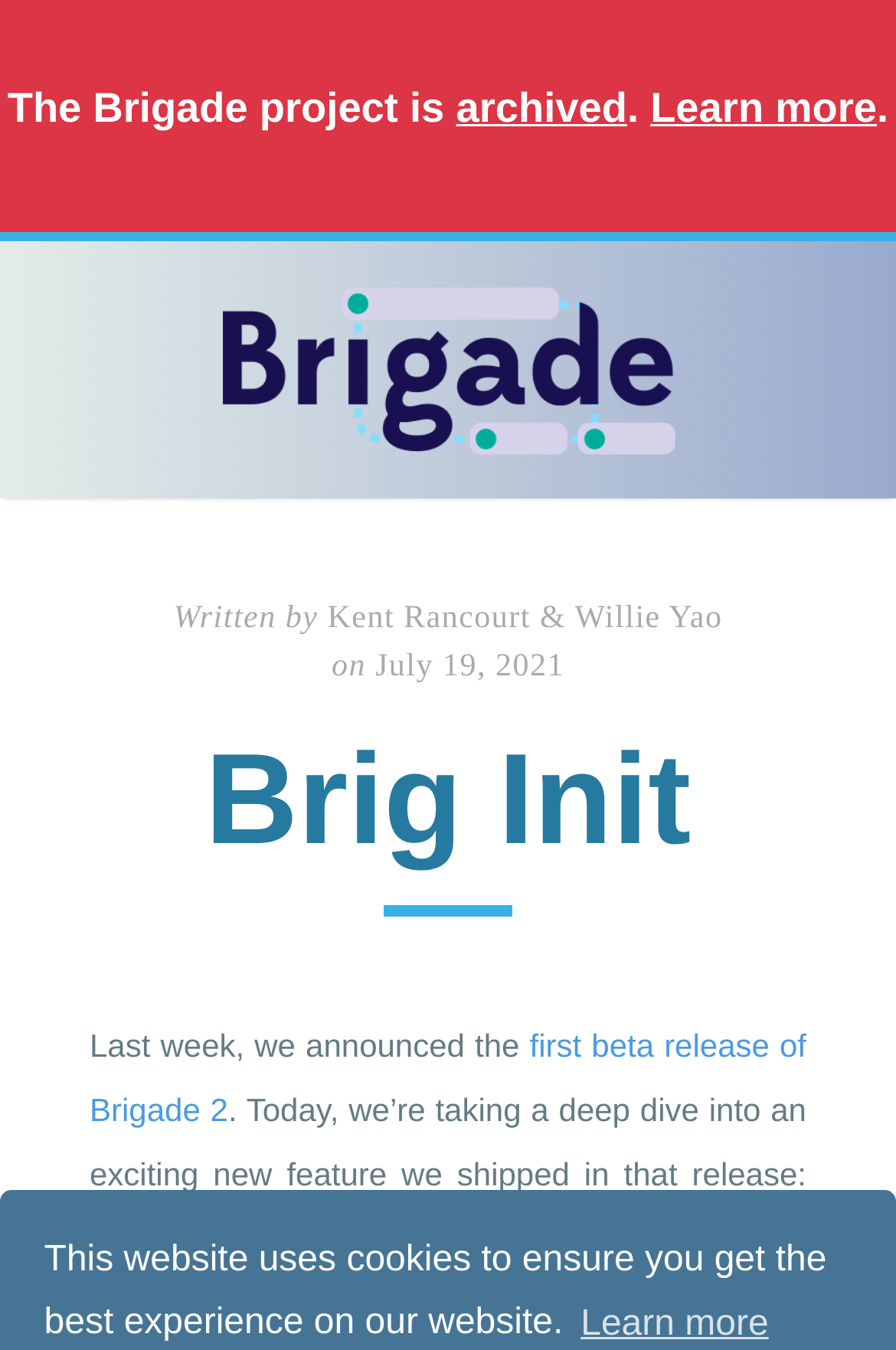Find the UI element described as: "Brigade Blog" and predict its bounding box coordinates. Ensure the coordinates are four float numbers between 0 and 1, [left, top, right, bottom].

[0.0, 0.213, 1.0, 0.346]